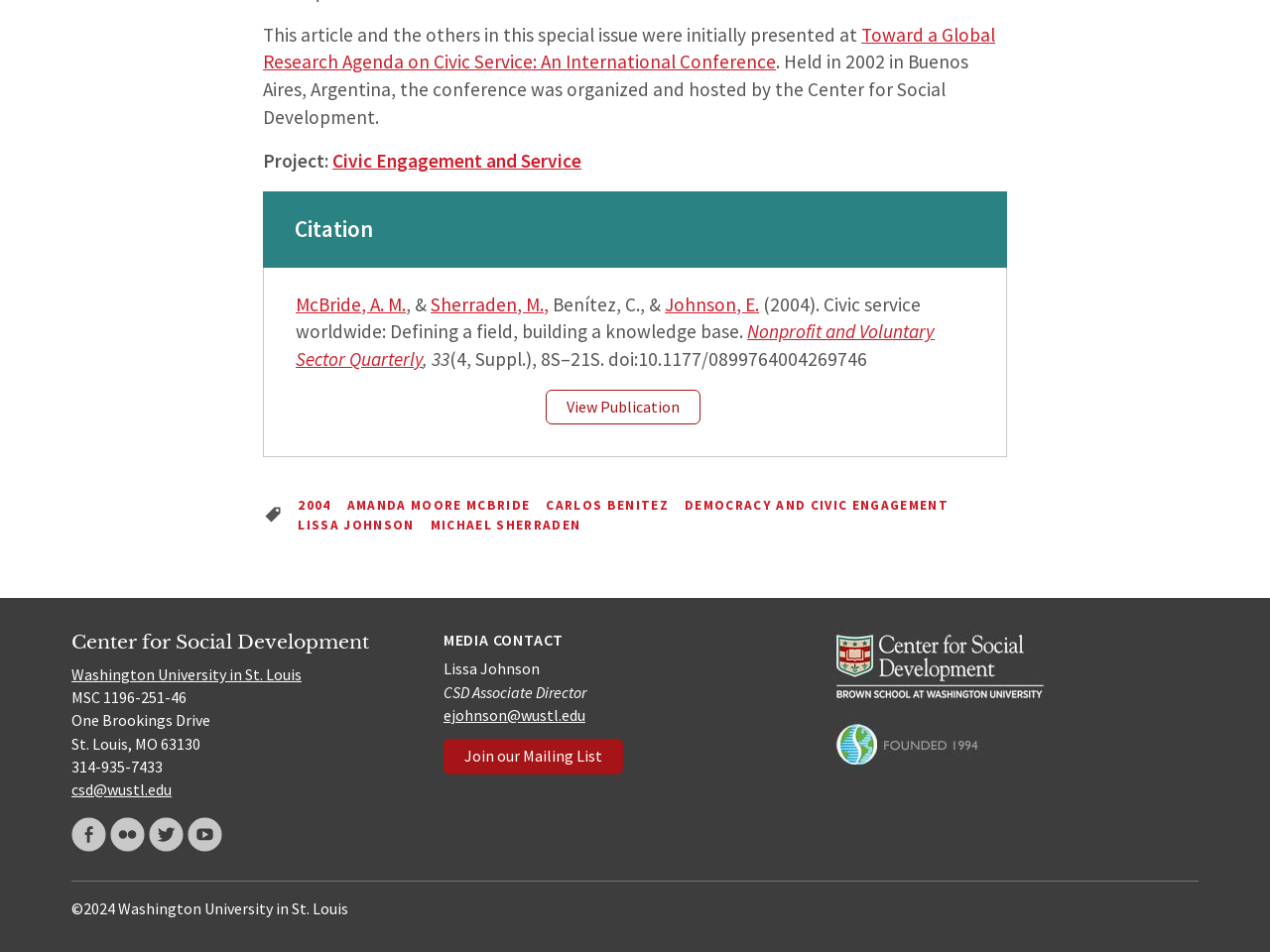Using the element description Carlos Benitez, predict the bounding box coordinates for the UI element. Provide the coordinates in (top-left x, top-left y, bottom-right x, bottom-right y) format with values ranging from 0 to 1.

[0.43, 0.524, 0.527, 0.538]